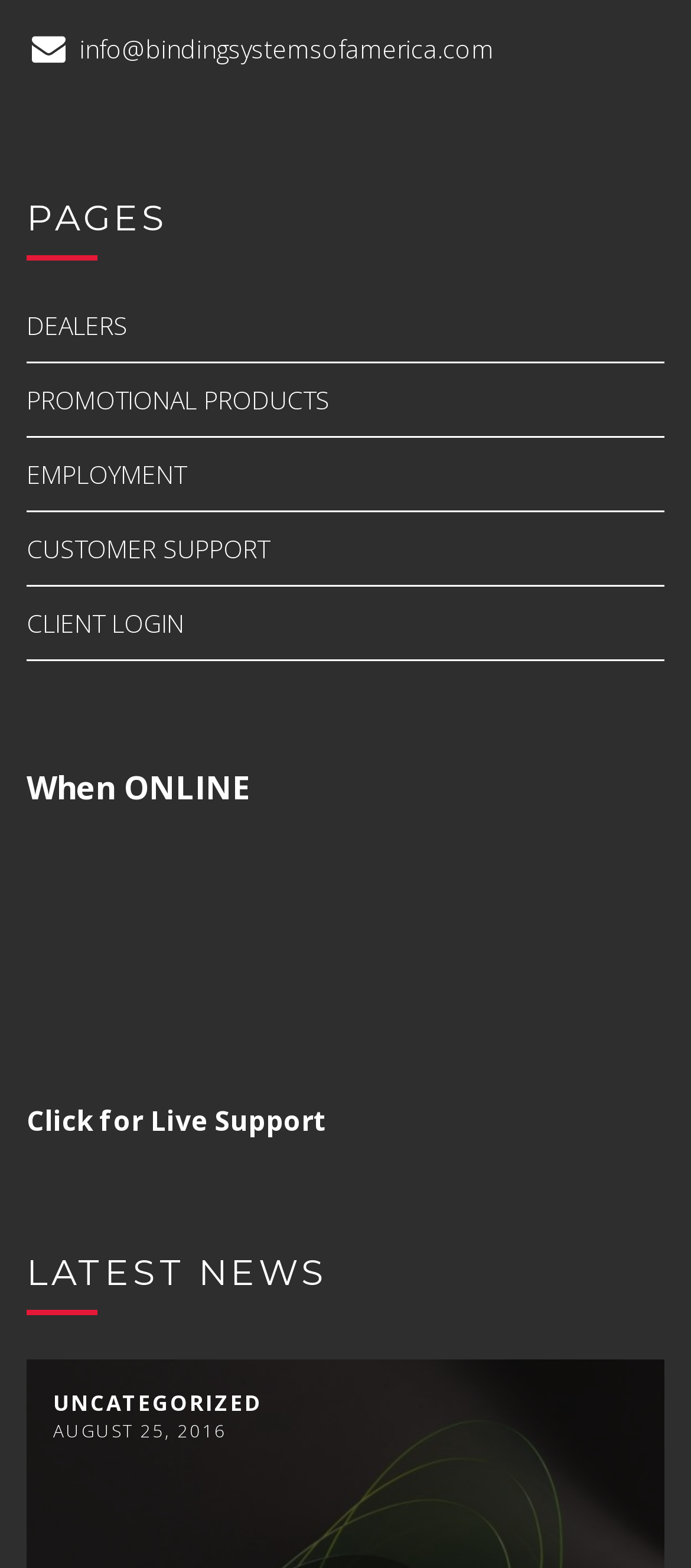Provide a thorough and detailed response to the question by examining the image: 
What is the email address for info?

The email address can be found in the top section of the webpage, which is a link element with the text 'info@bindingsystemsofamerica.com'.